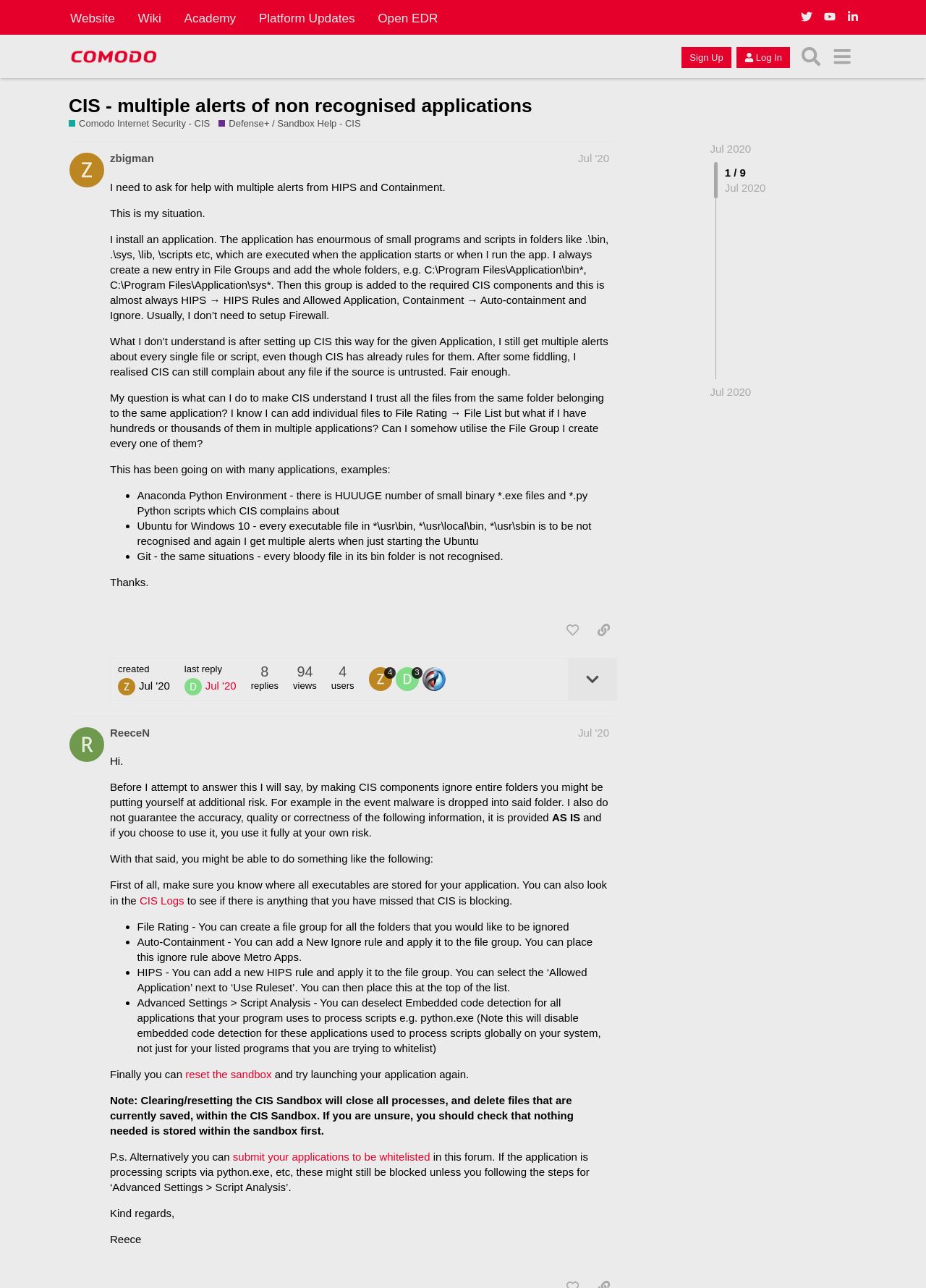From the image, can you give a detailed response to the question below:
What is the name of the component mentioned in the post that can be used to ignore entire folders?

The answer can be found by reading the response from ReeceN, where it says 'Auto-Containment - You can add a New Ignore rule and apply it to the file group'.